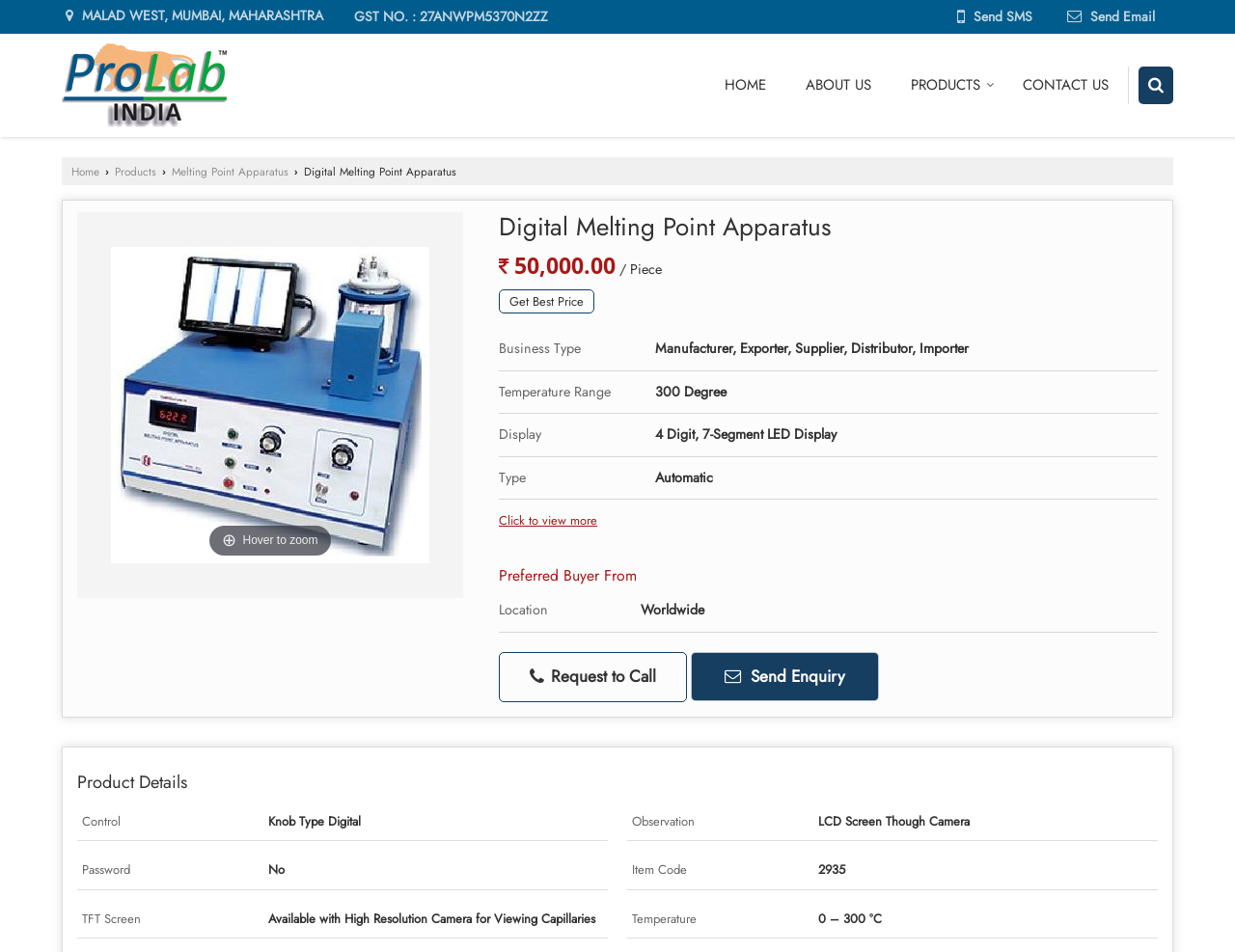Please provide a detailed answer to the question below based on the screenshot: 
What is the temperature range of the Digital Melting Point Apparatus?

I found the temperature range by looking at the product details section, where the specifications of the product are listed in a table format. The temperature range is explicitly stated as '300 Degree'.